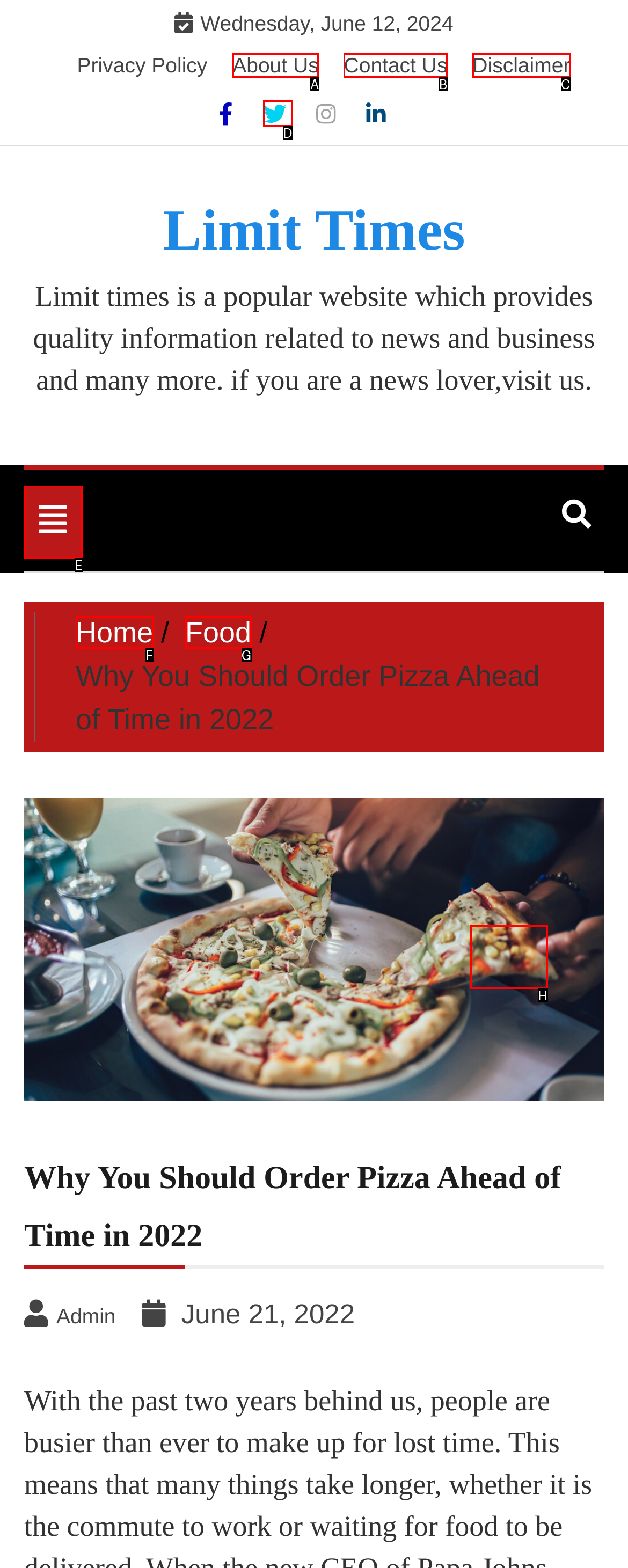Tell me which one HTML element best matches the description: parent_node: Skip to content Answer with the option's letter from the given choices directly.

H